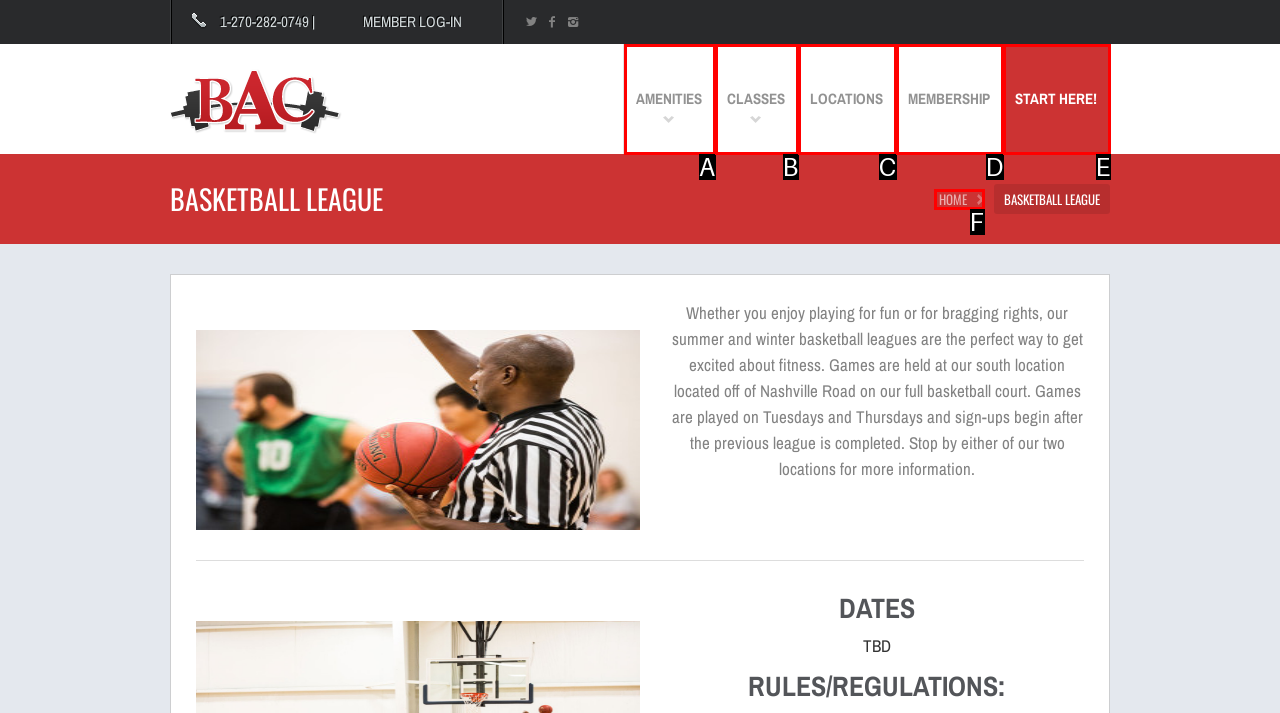Point out the HTML element that matches the following description: Membership
Answer with the letter from the provided choices.

D